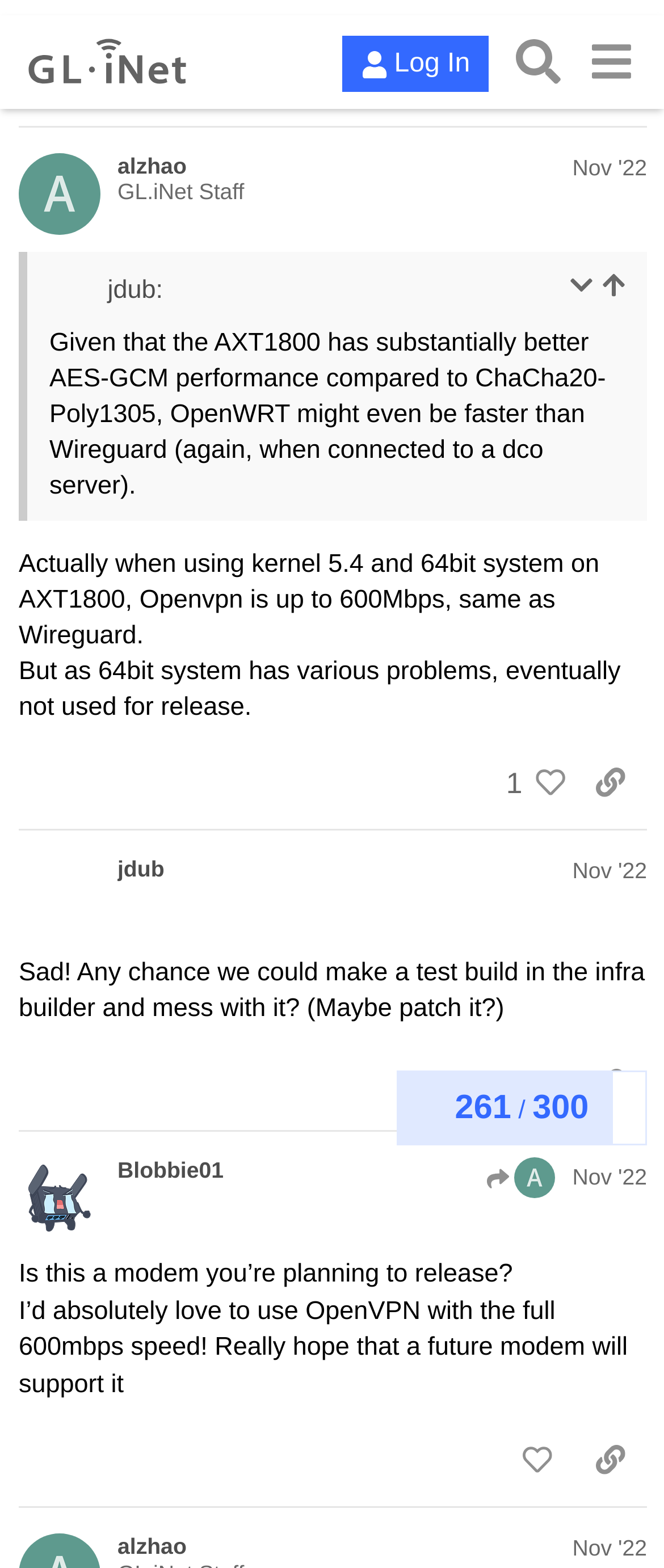Extract the bounding box coordinates of the UI element described: "Dec '22". Provide the coordinates in the format [left, top, right, bottom] with values ranging from 0 to 1.

[0.862, 0.079, 0.974, 0.095]